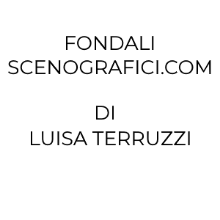What is the focus of the website's design?
Kindly offer a detailed explanation using the data available in the image.

The simplicity of the layout and the prominent display of the brand name suggest that the focus of the website's design is on elegance and clarity, emphasizing the professional and artistic connection to the visual arts.